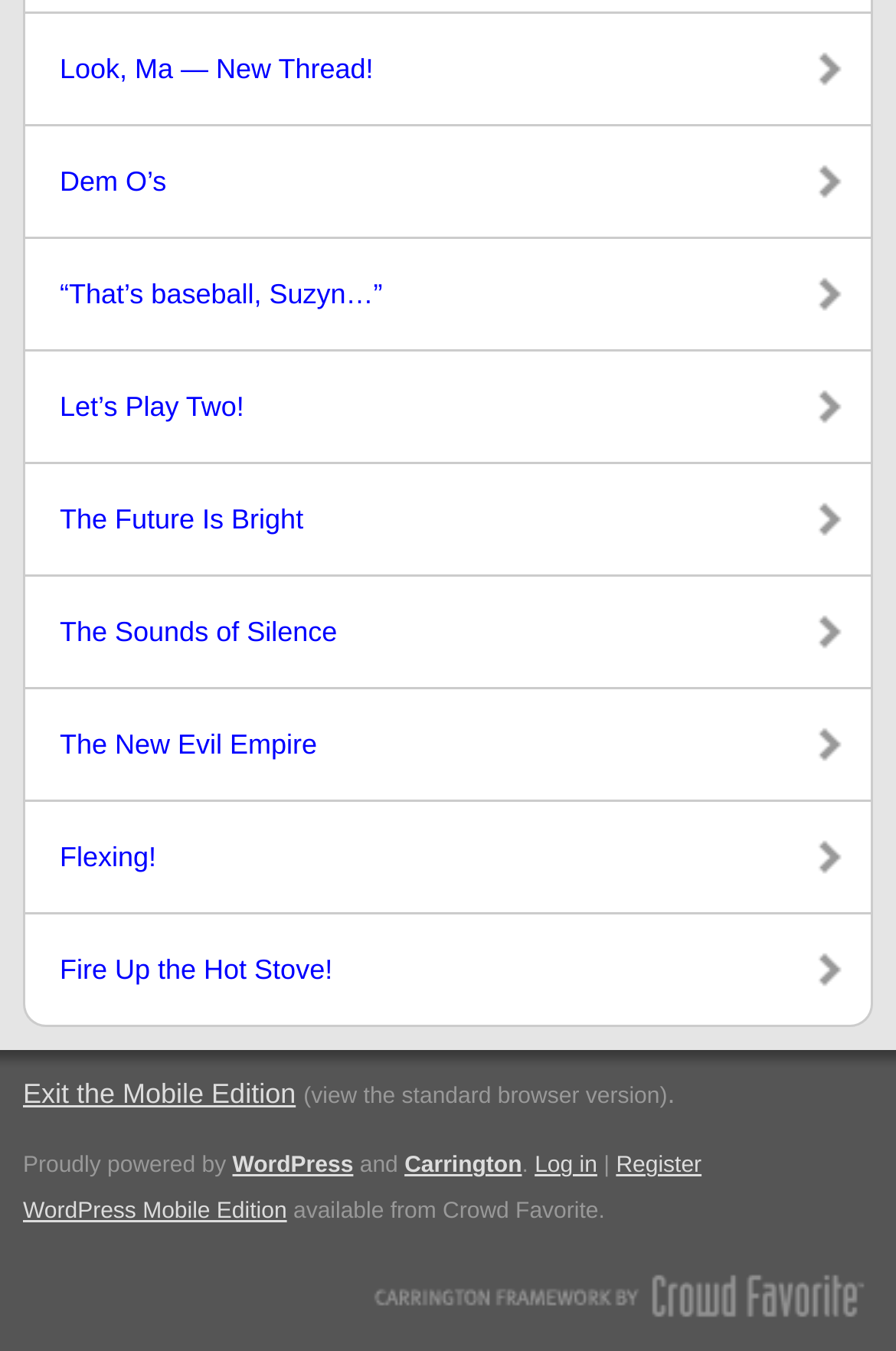Using the element description: "Look, Ma — New Thread!", determine the bounding box coordinates. The coordinates should be in the format [left, top, right, bottom], with values between 0 and 1.

[0.028, 0.01, 0.972, 0.092]